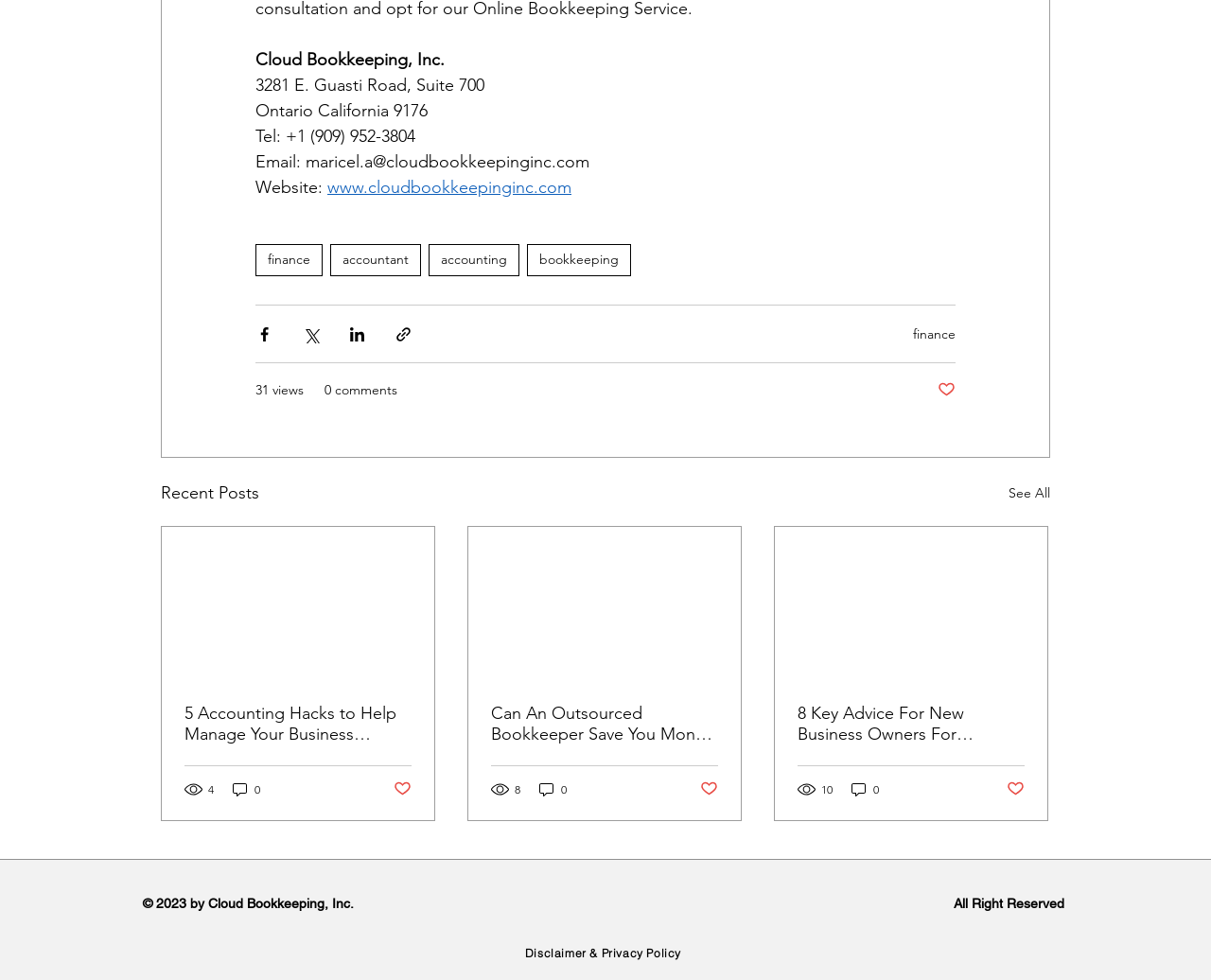Please identify the bounding box coordinates of the element on the webpage that should be clicked to follow this instruction: "Read the 'Recent Posts'". The bounding box coordinates should be given as four float numbers between 0 and 1, formatted as [left, top, right, bottom].

[0.133, 0.489, 0.214, 0.517]